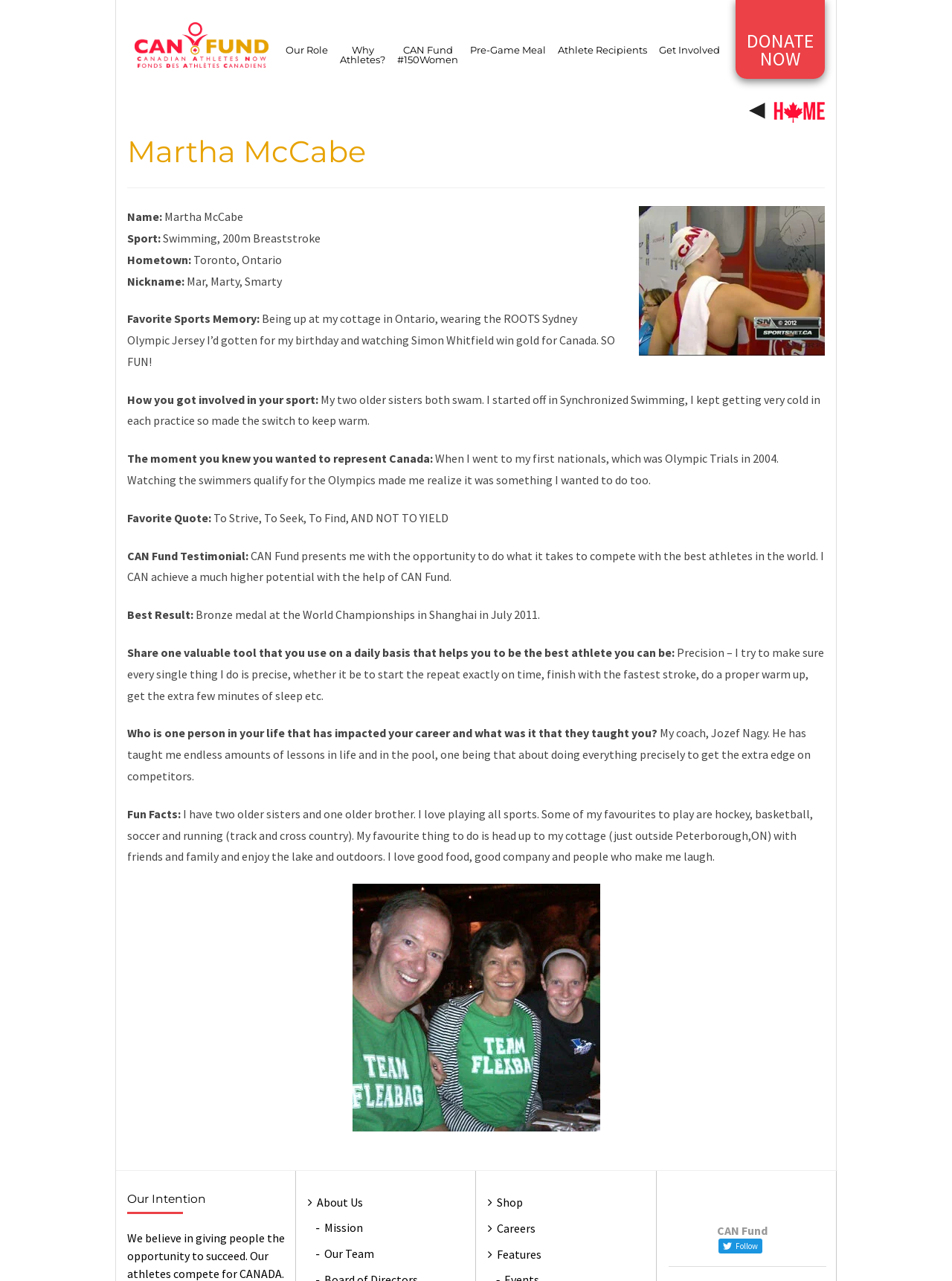Give a detailed account of the webpage's layout and content.

This webpage is about Canadian athlete Martha McCabe, featuring her profile and information about her athletic career. At the top of the page, there is a header section with a link to the webpage's title, "Martha McCabe | Canadian Athletes Now", accompanied by an image. Below this, there are several links to different sections of the webpage, including "Our Role", "Why Athletes?", "Pre-Game Meal", "Athlete Recipients", and "Get Involved".

The main content of the webpage is divided into two sections. On the left side, there is a profile section dedicated to Martha McCabe, featuring her name, sport, hometown, and nickname. Below this, there are several paragraphs of text describing her athletic career, including her favorite sports memory, how she got involved in her sport, and her favorite quote.

On the right side of the page, there is an image of Martha McCabe, as well as several sections of text providing more information about her athletic career, including her best result, a valuable tool she uses daily, and a person who has impacted her career. There is also a section titled "Fun Facts" that lists some personal details about Martha McCabe.

At the bottom of the page, there is a section titled "Our Intention" with links to "About Us", "Mission", "Our Team", "Shop", "Careers", and "Features". There is also a link to follow CAN Fund, accompanied by an image.